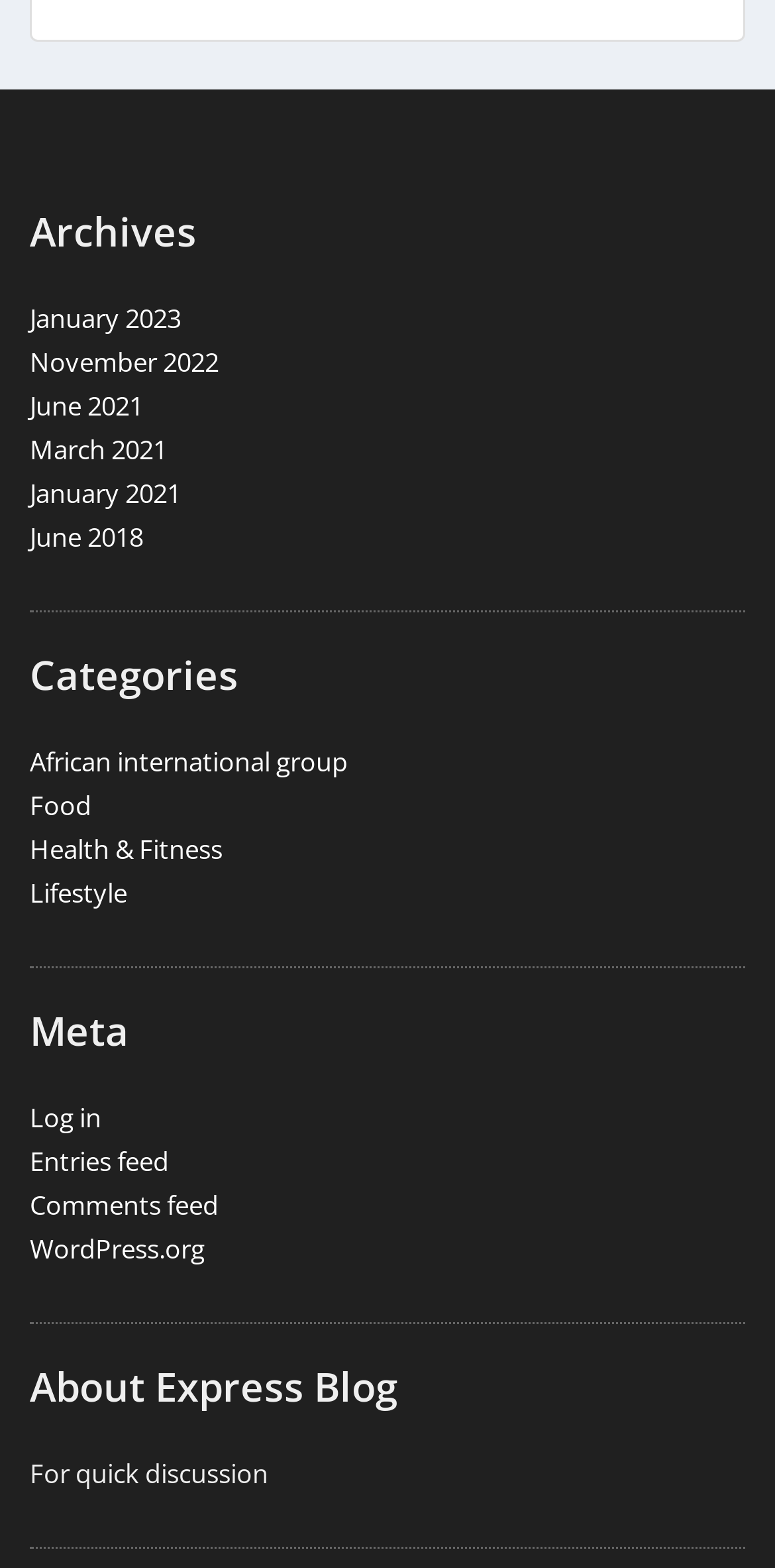How many headings are present on the webpage?
Refer to the screenshot and respond with a concise word or phrase.

4